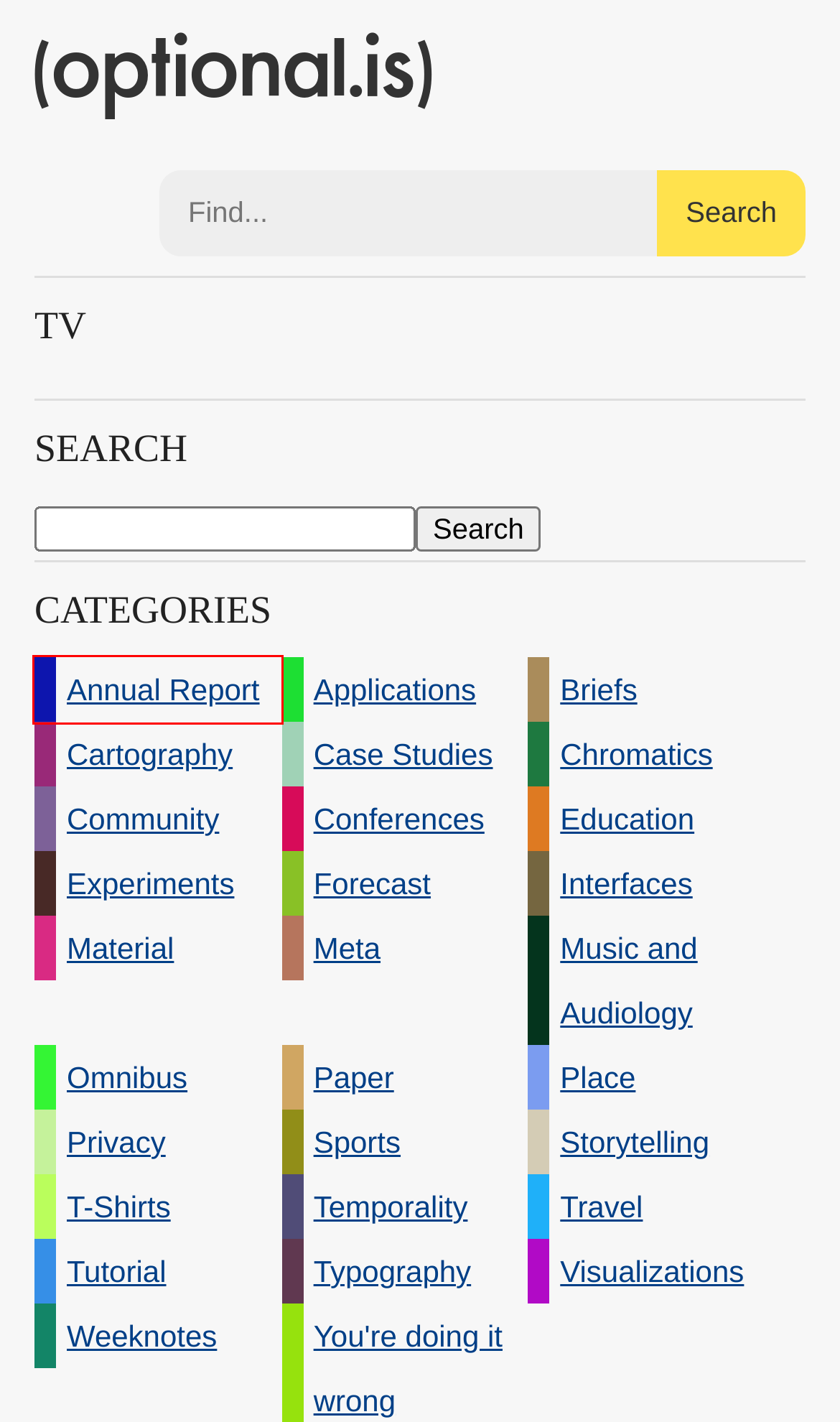Inspect the provided webpage screenshot, concentrating on the element within the red bounding box. Select the description that best represents the new webpage after you click the highlighted element. Here are the candidates:
A. (optional.is)
			 Category: Meta
B. (optional.is)
			 Category: Material
C. (optional.is)
			 Category: Cartography
D. (optional.is)
			 Category: Privacy
E. (optional.is)
			 Category: Annual Report
F. (optional.is)
			 Category: Temporality
G. (optional.is)
			 Category: Applications
H. (optional.is)
			 Category: Briefs

E